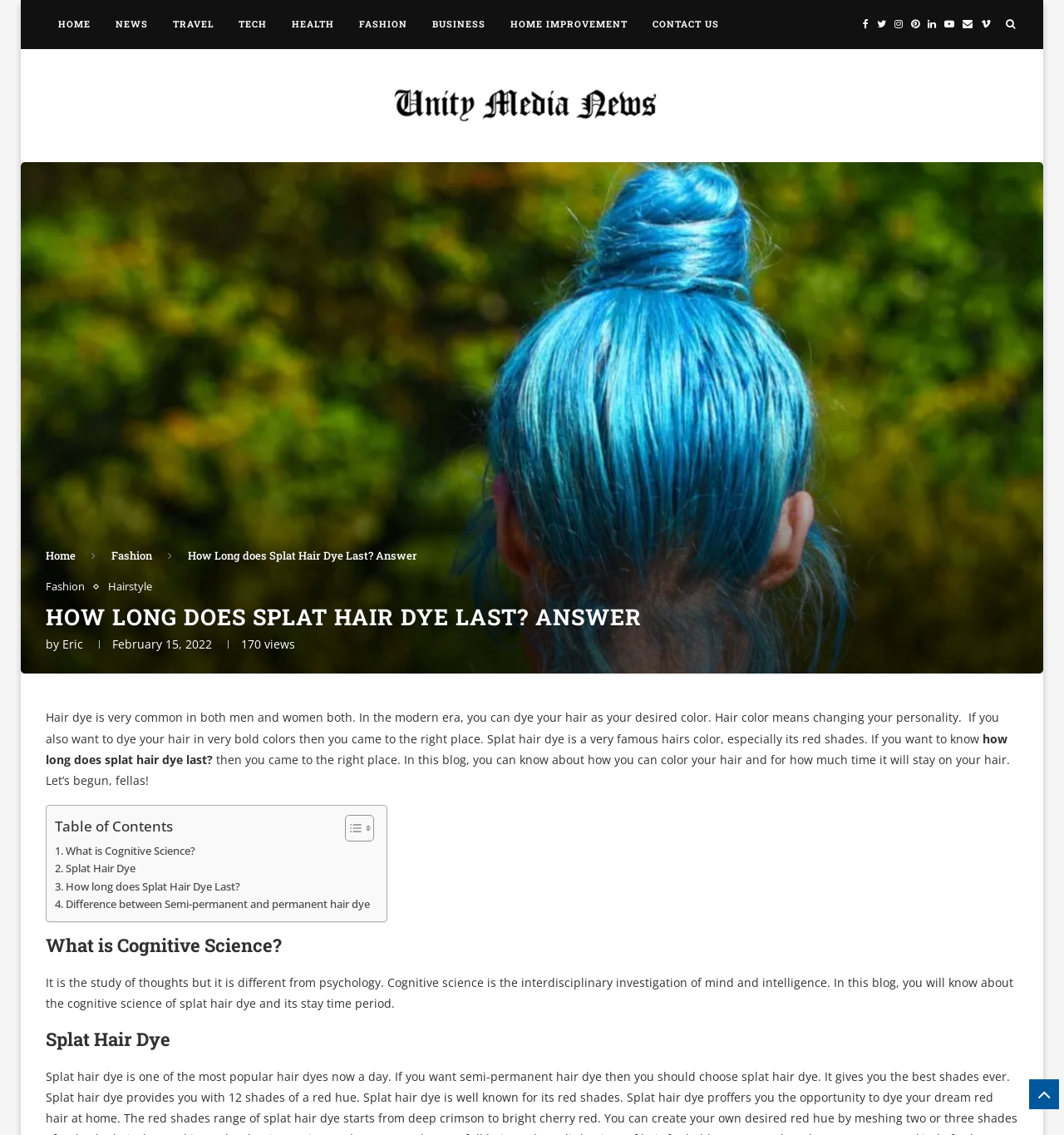Based on the description "Splat Hair Dye", find the bounding box of the specified UI element.

[0.052, 0.758, 0.127, 0.773]